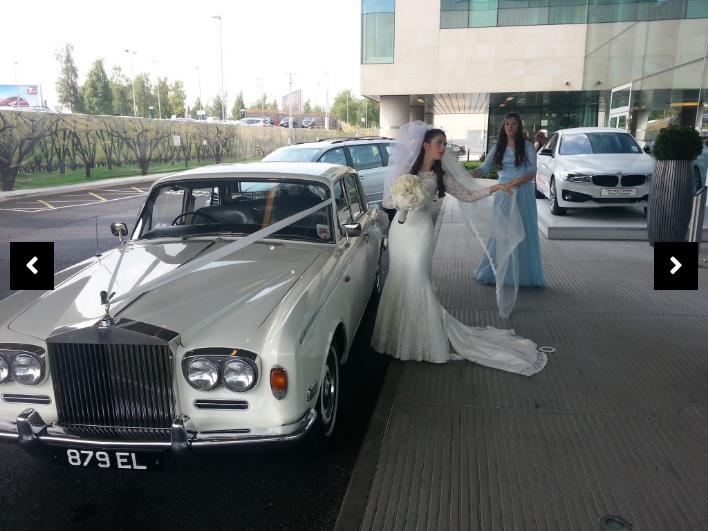What is the occasion depicted in the image?
Using the image as a reference, answer the question with a short word or phrase.

Wedding or prom